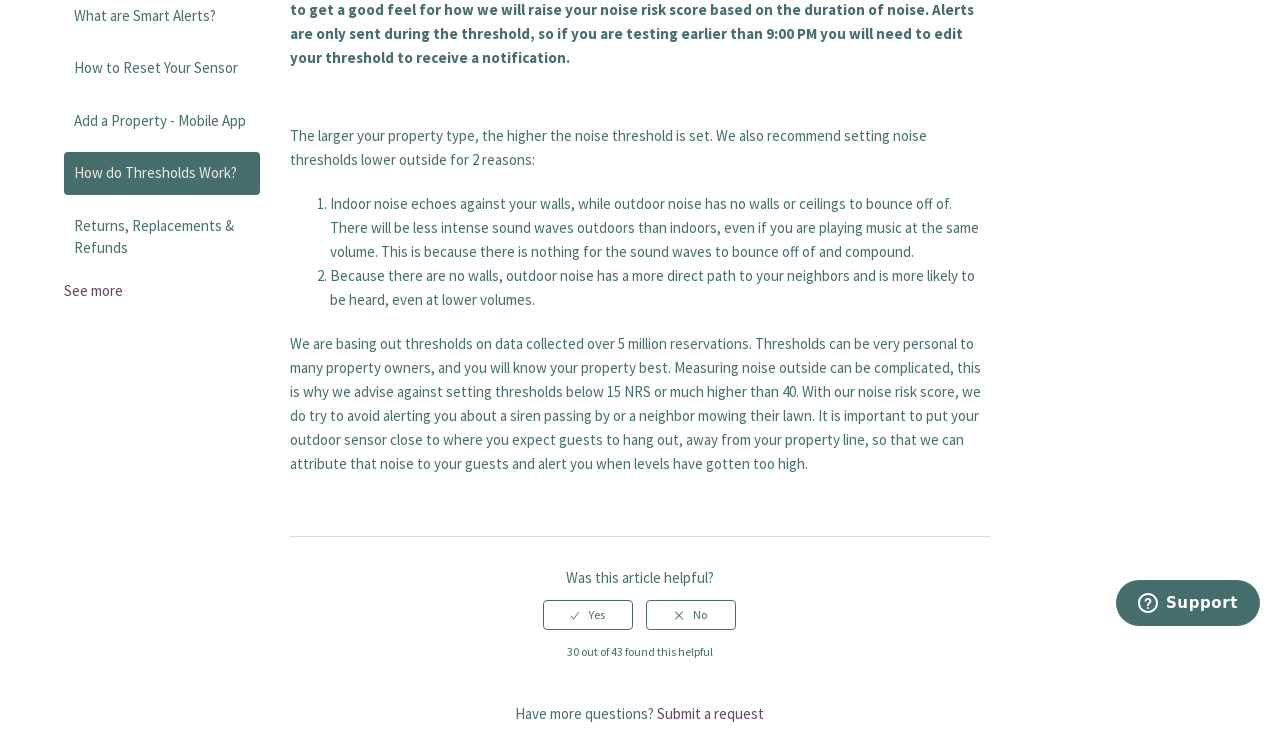Find the bounding box coordinates for the HTML element described in this sentence: "See more". Provide the coordinates as four float numbers between 0 and 1, in the format [left, top, right, bottom].

[0.05, 0.379, 0.096, 0.404]